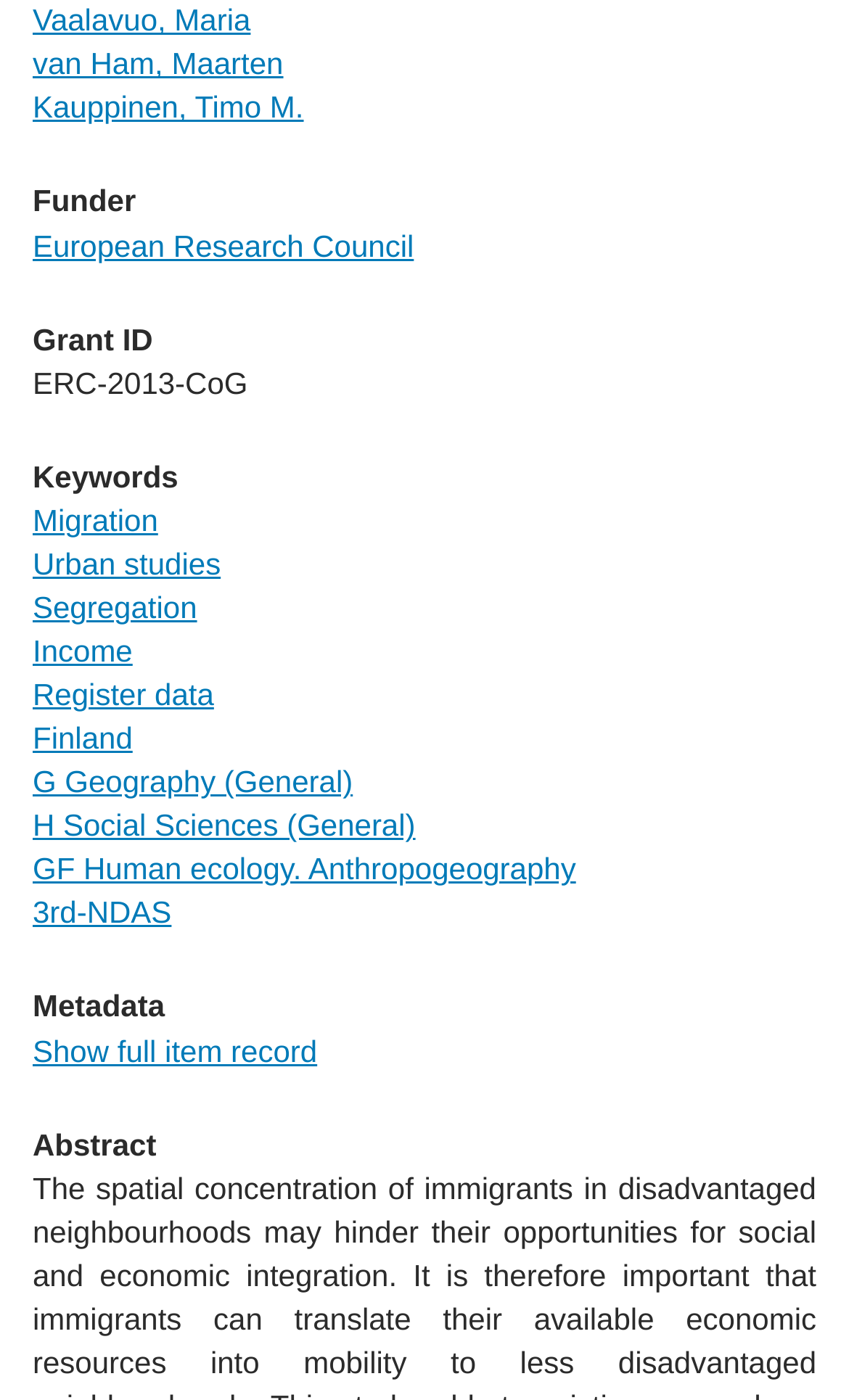Please determine the bounding box coordinates for the UI element described here. Use the format (top-left x, top-left y, bottom-right x, bottom-right y) with values bounded between 0 and 1: homepage

None